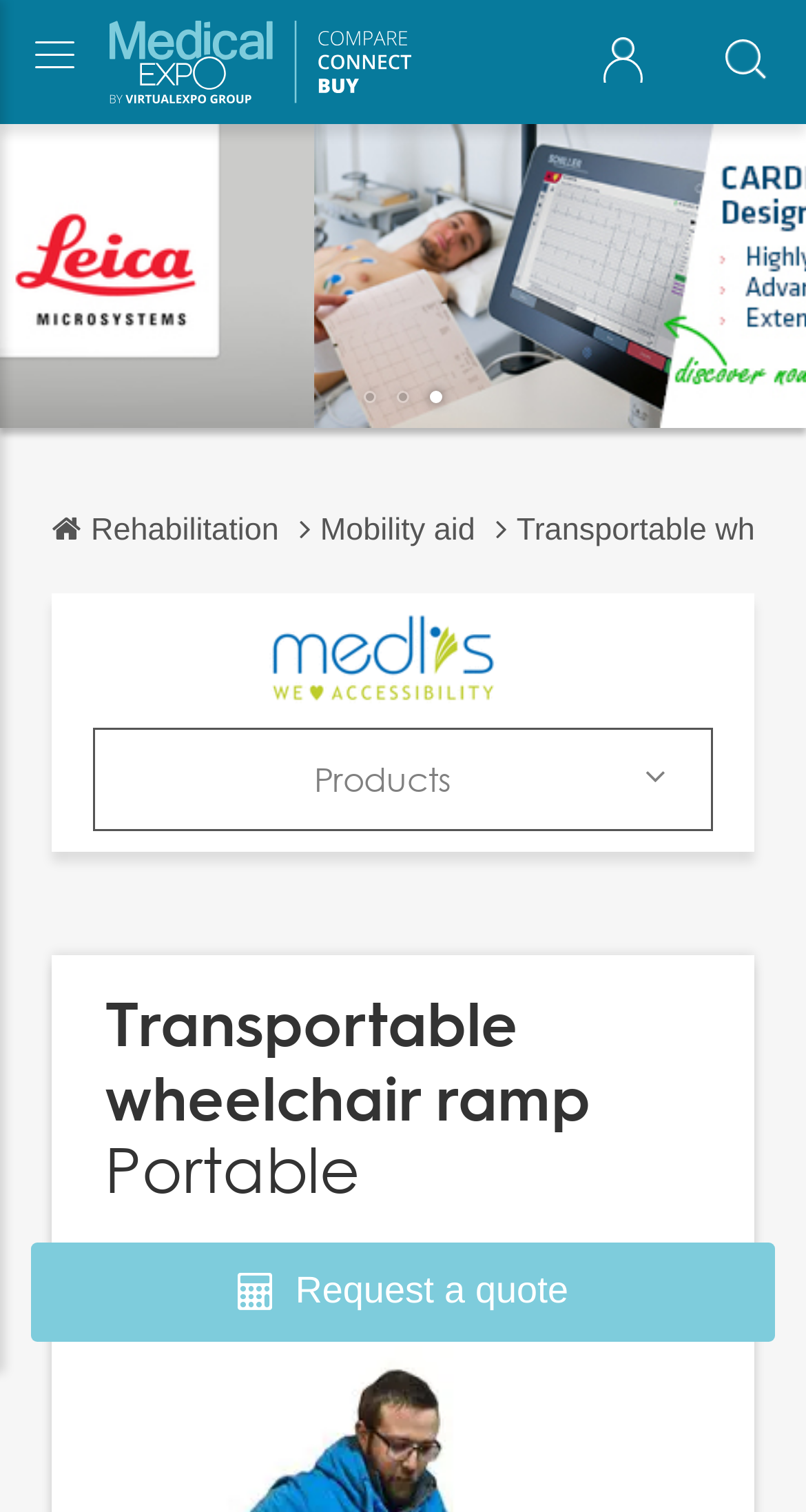Find the bounding box coordinates corresponding to the UI element with the description: "Request a quote". The coordinates should be formatted as [left, top, right, bottom], with values as floats between 0 and 1.

[0.038, 0.822, 0.962, 0.887]